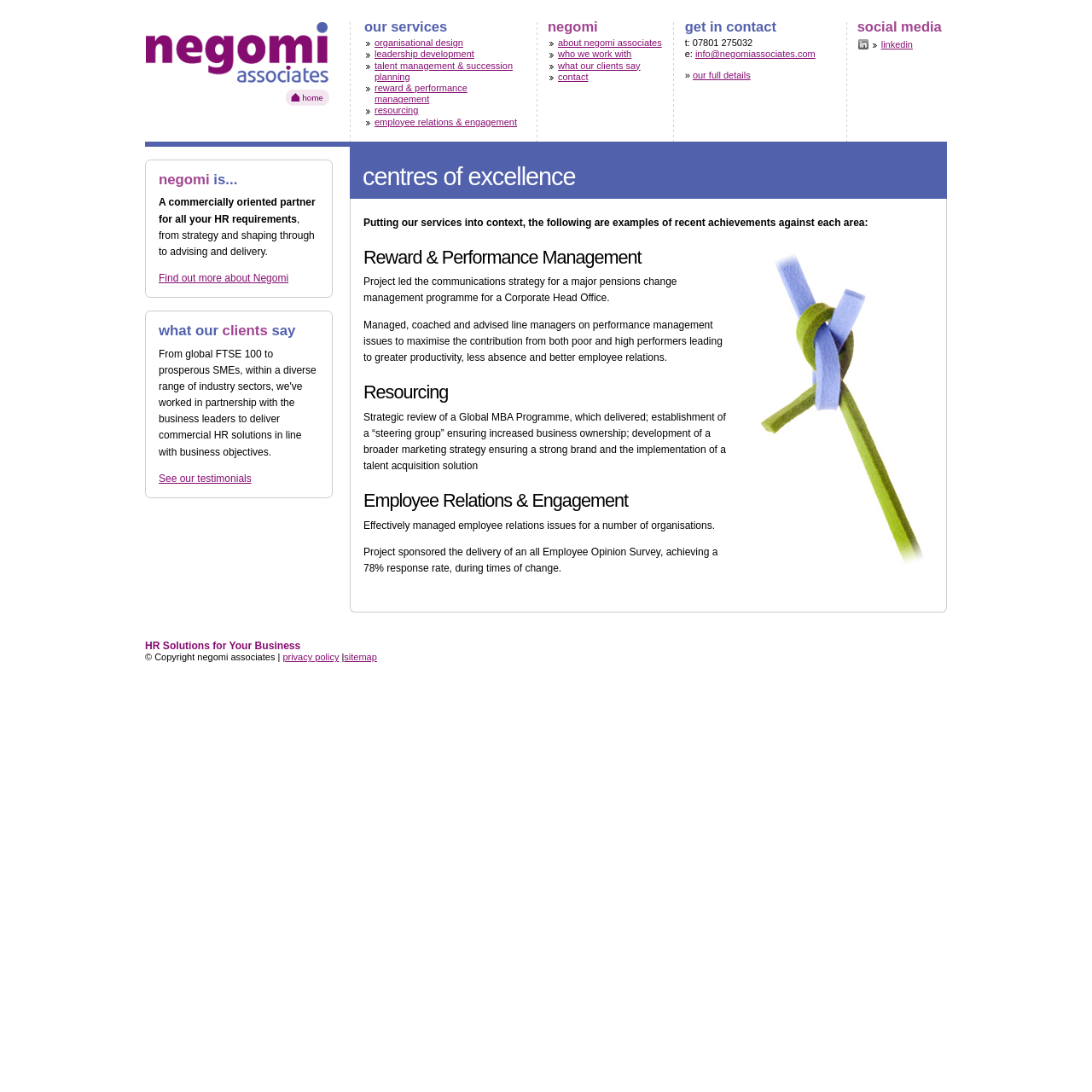Specify the bounding box coordinates of the area to click in order to execute this command: 'Get in contact'. The coordinates should consist of four float numbers ranging from 0 to 1, and should be formatted as [left, top, right, bottom].

[0.627, 0.017, 0.711, 0.031]